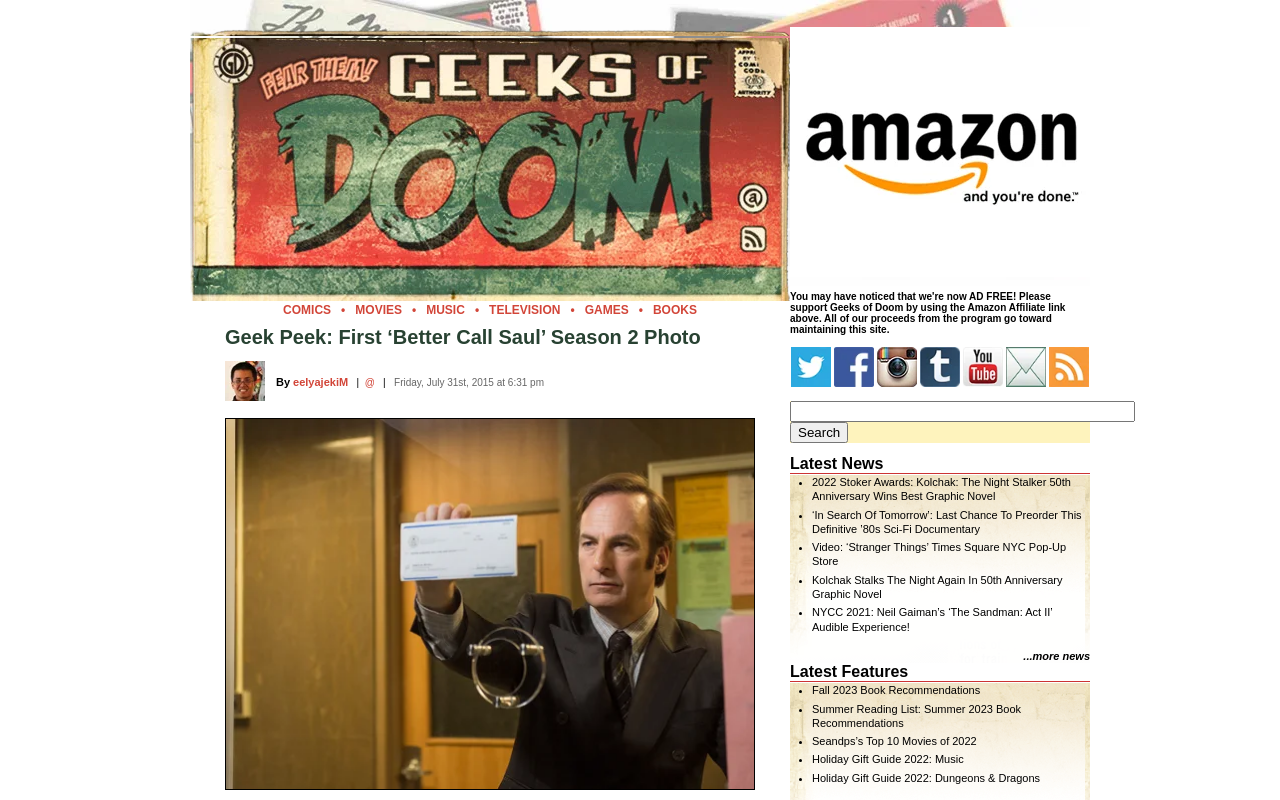Kindly determine the bounding box coordinates for the area that needs to be clicked to execute this instruction: "Read the article by eelyajekiM".

[0.176, 0.451, 0.216, 0.504]